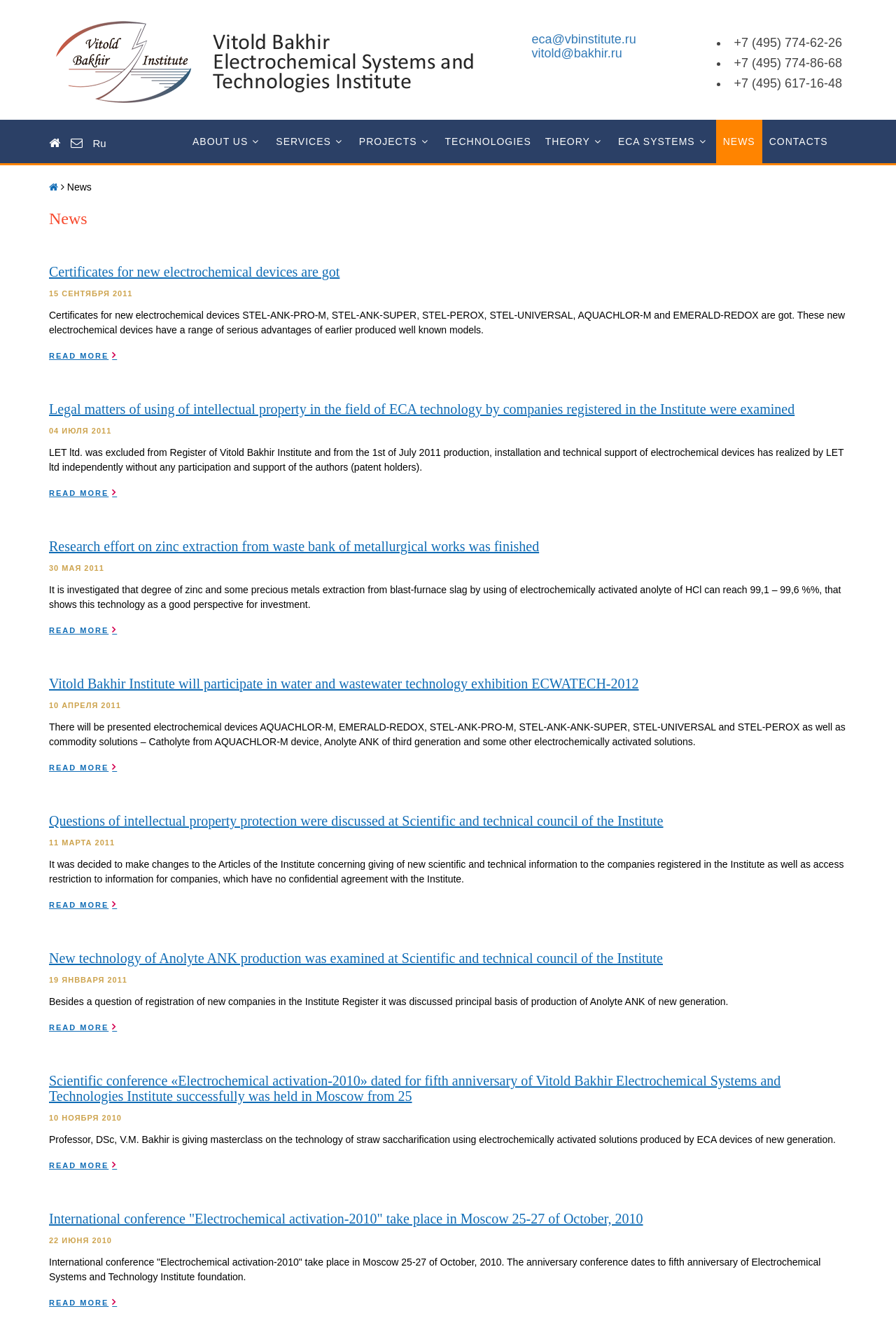What is the phone number of the institute?
Examine the webpage screenshot and provide an in-depth answer to the question.

The phone number of the institute can be found in the heading element with the text '+7 (495) 774-62-26 +7 (495) 774-86-68 +7 (495) 617-16-48'. This element is located at the top of the webpage, and it contains three phone numbers separated by spaces.